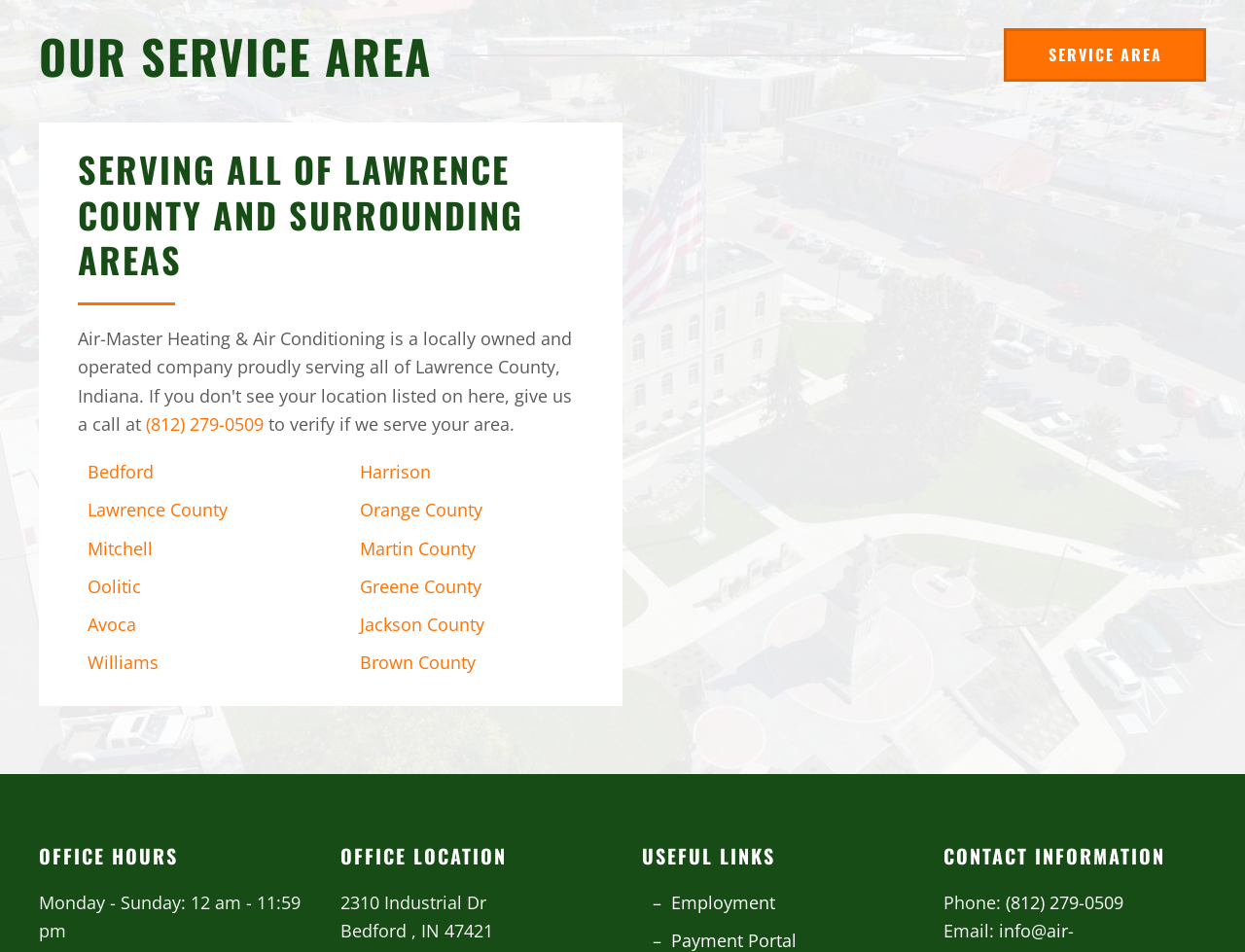Use a single word or phrase to answer the following:
What is the service area of this company?

Lawrence County and surrounding areas